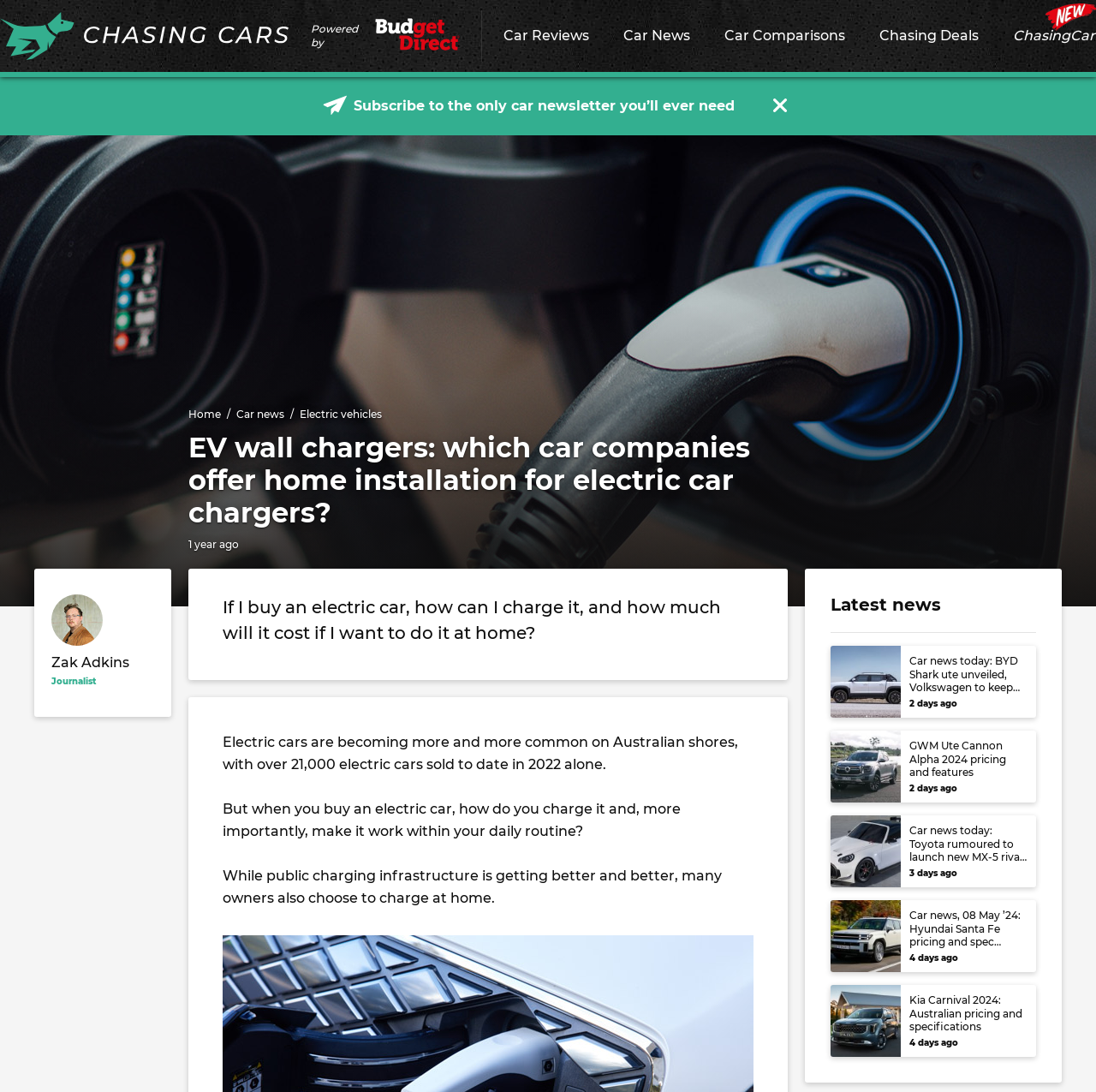Highlight the bounding box coordinates of the region I should click on to meet the following instruction: "Read the article about 'Car news today'".

[0.758, 0.591, 0.945, 0.657]